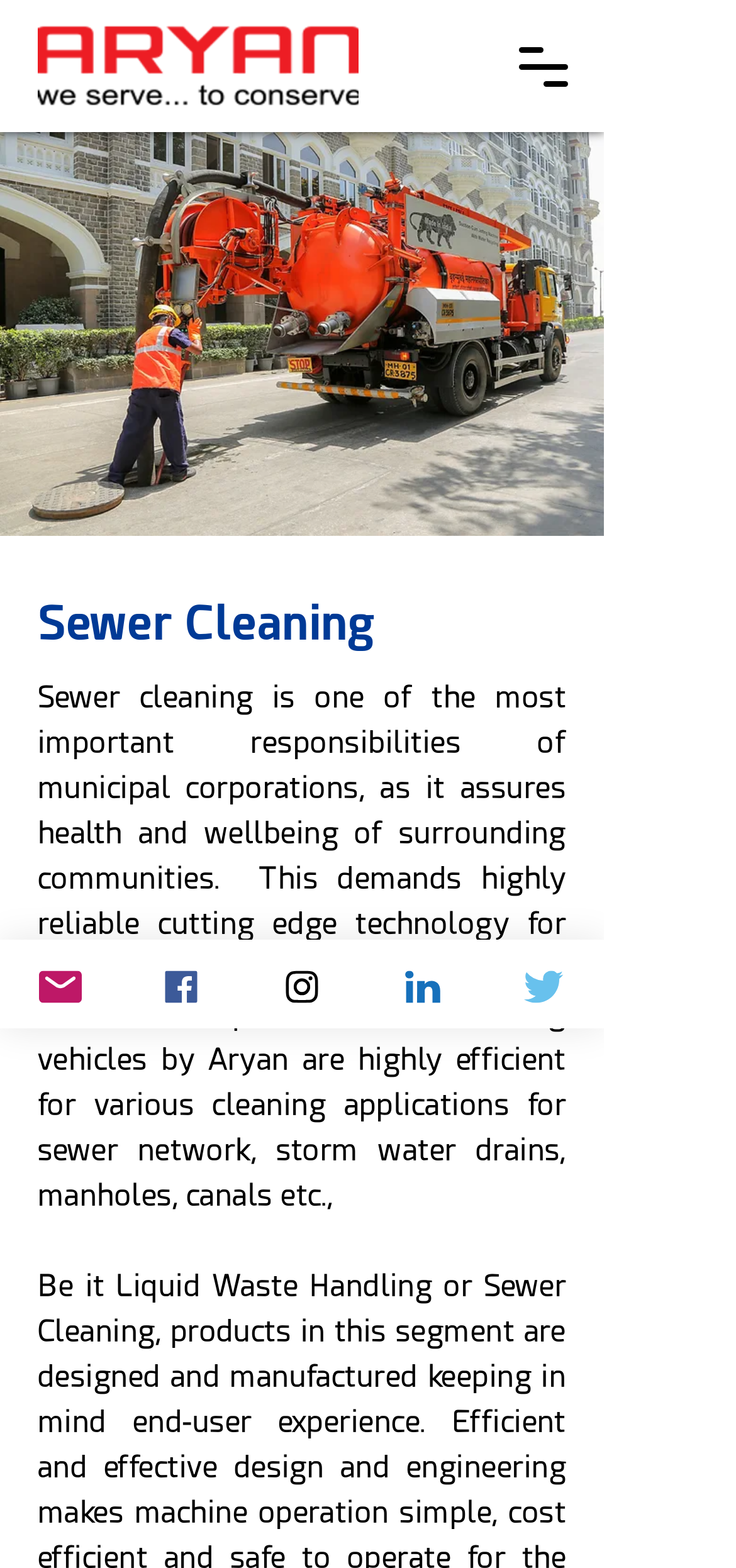Identify the bounding box of the UI component described as: "Twitter".

[0.656, 0.599, 0.821, 0.656]